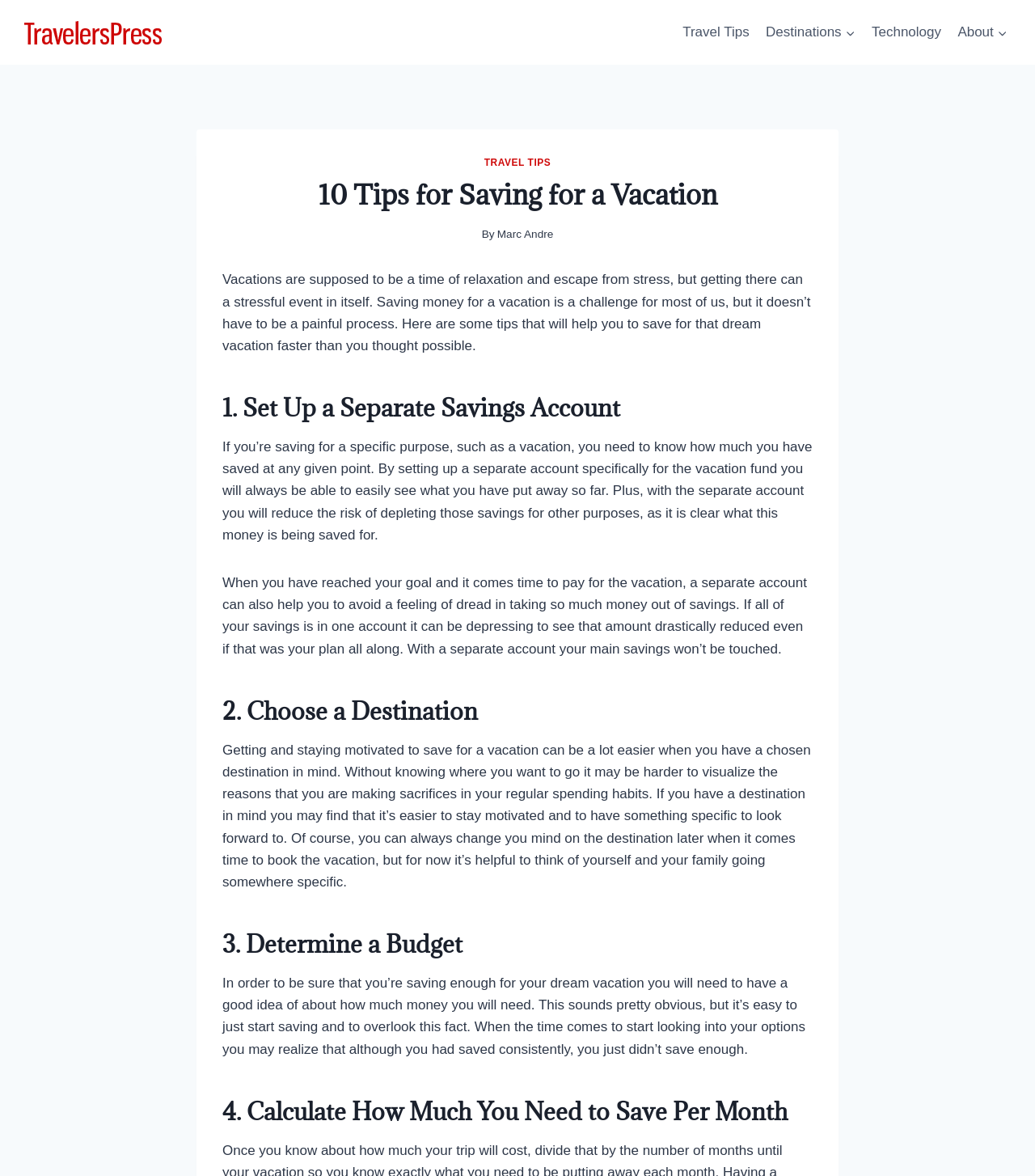Who is the author of the article?
Please provide a single word or phrase answer based on the image.

Marc Andre